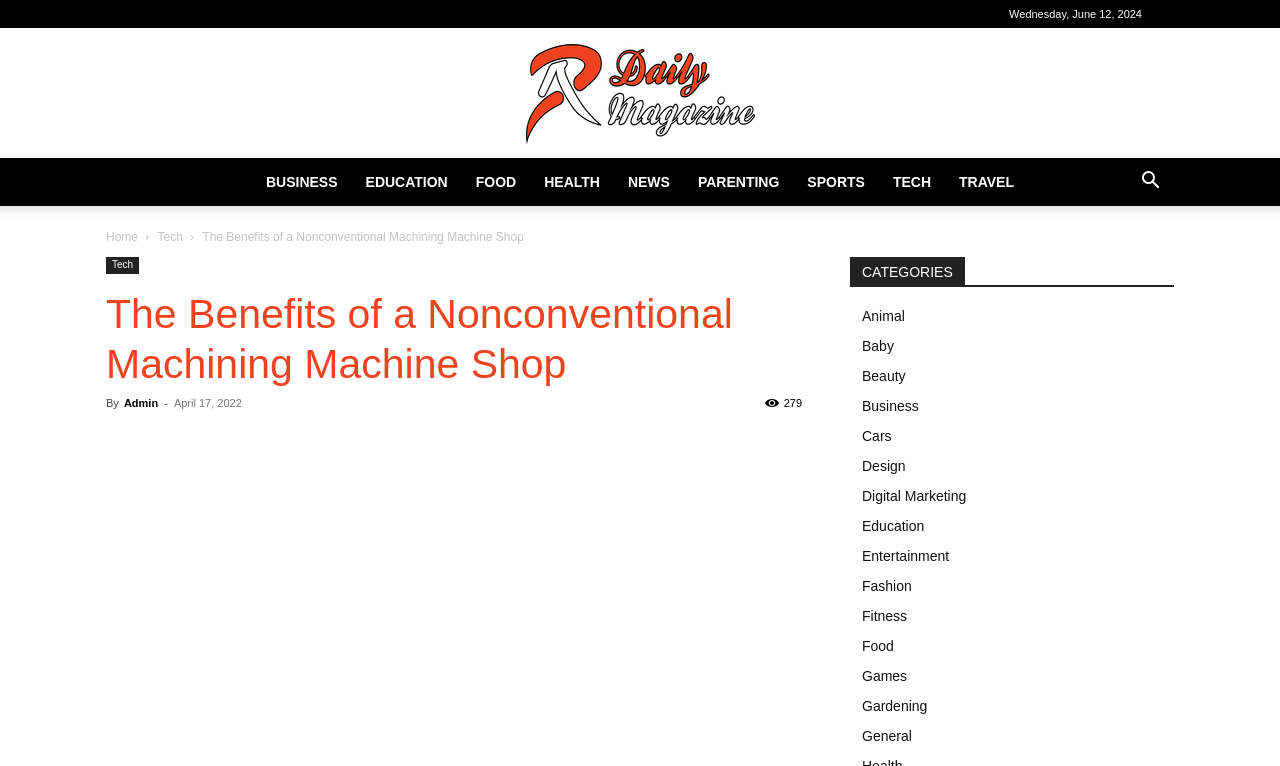Specify the bounding box coordinates of the area to click in order to execute this command: 'View the 'NEWS' category'. The coordinates should consist of four float numbers ranging from 0 to 1, and should be formatted as [left, top, right, bottom].

[0.48, 0.206, 0.534, 0.269]